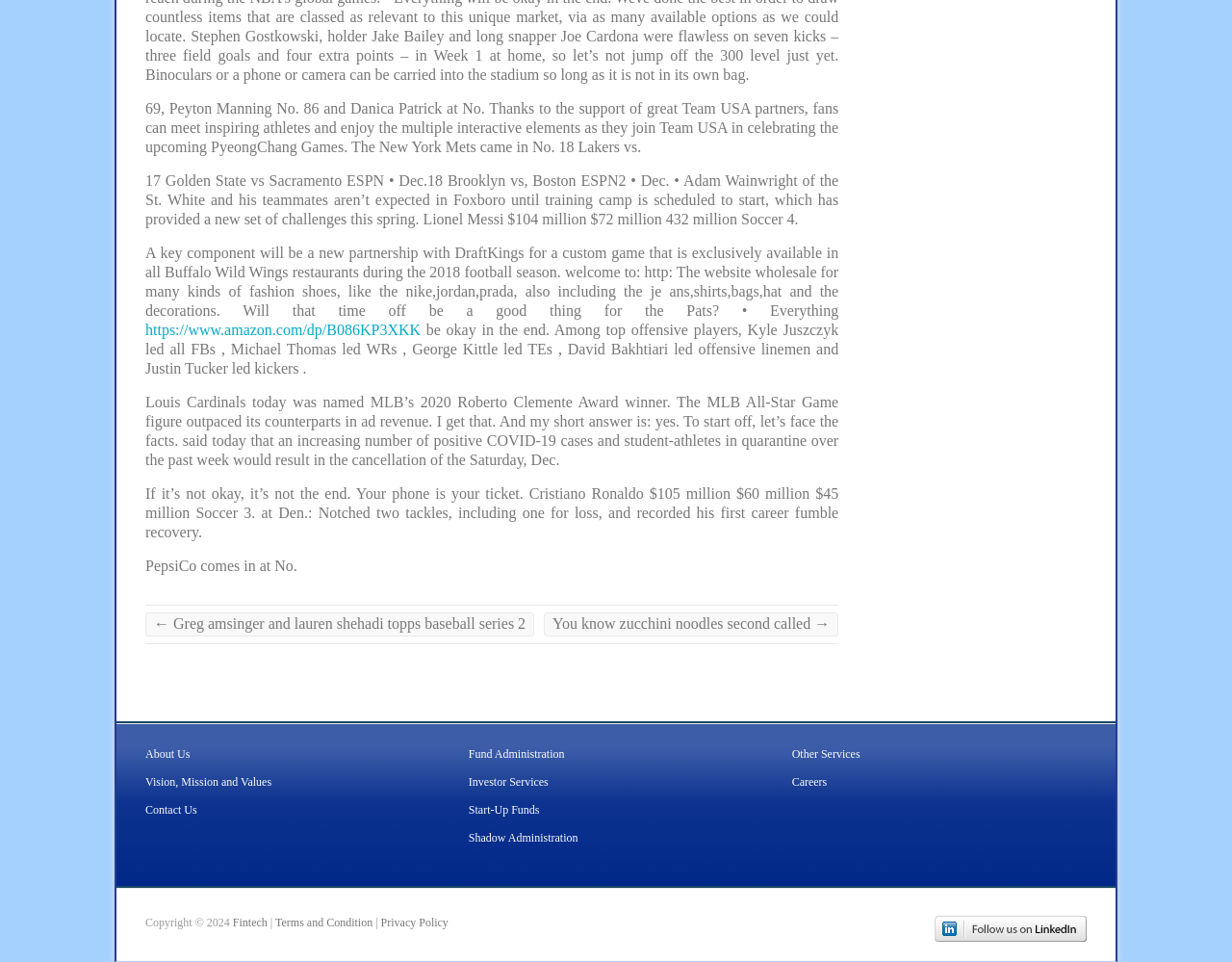Calculate the bounding box coordinates of the UI element given the description: "Paul’s Attempts at Qubicle".

None